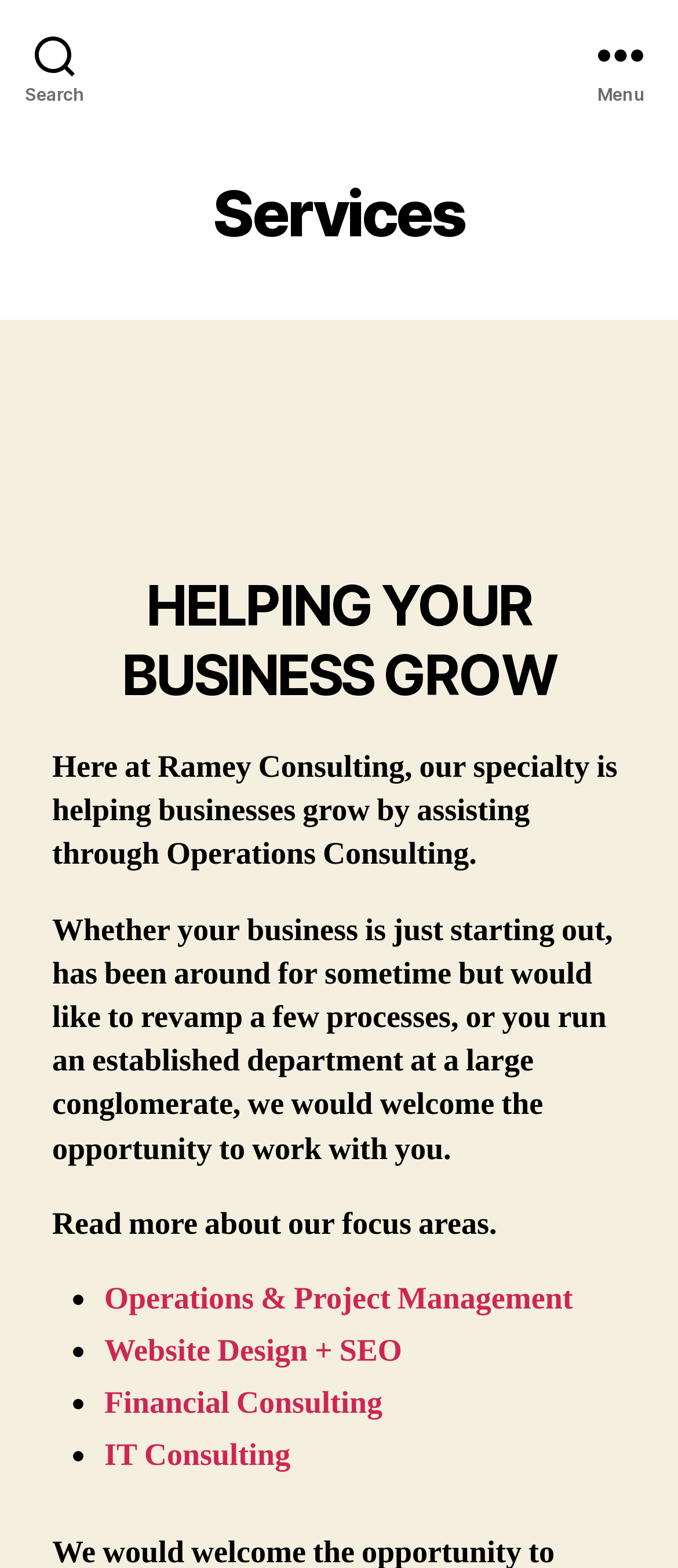Please find the bounding box coordinates (top-left x, top-left y, bottom-right x, bottom-right y) in the screenshot for the UI element described as follows: Search

[0.0, 0.0, 0.162, 0.07]